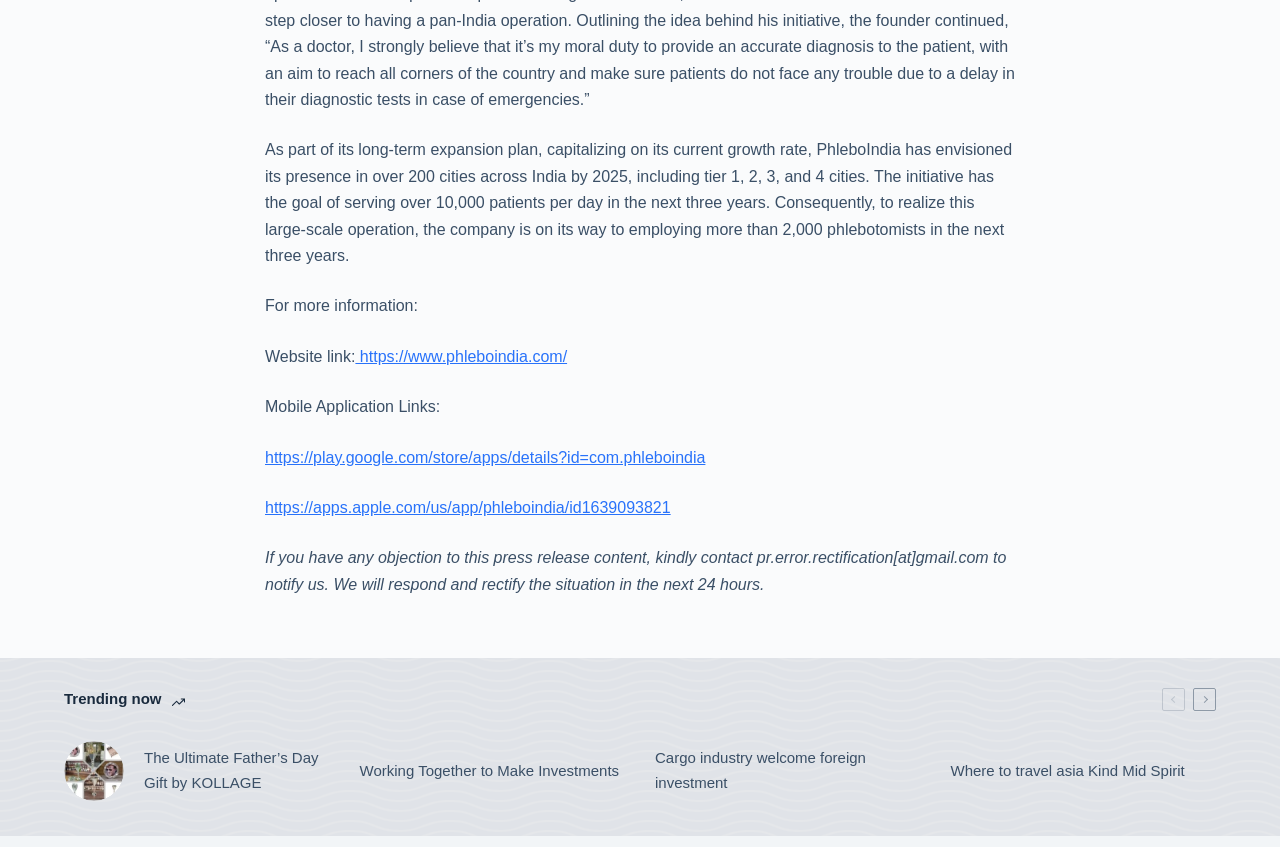Please respond to the question with a concise word or phrase:
What is the purpose of contacting pr.error.rectification[at]gmail.com?

To notify about press release content objections